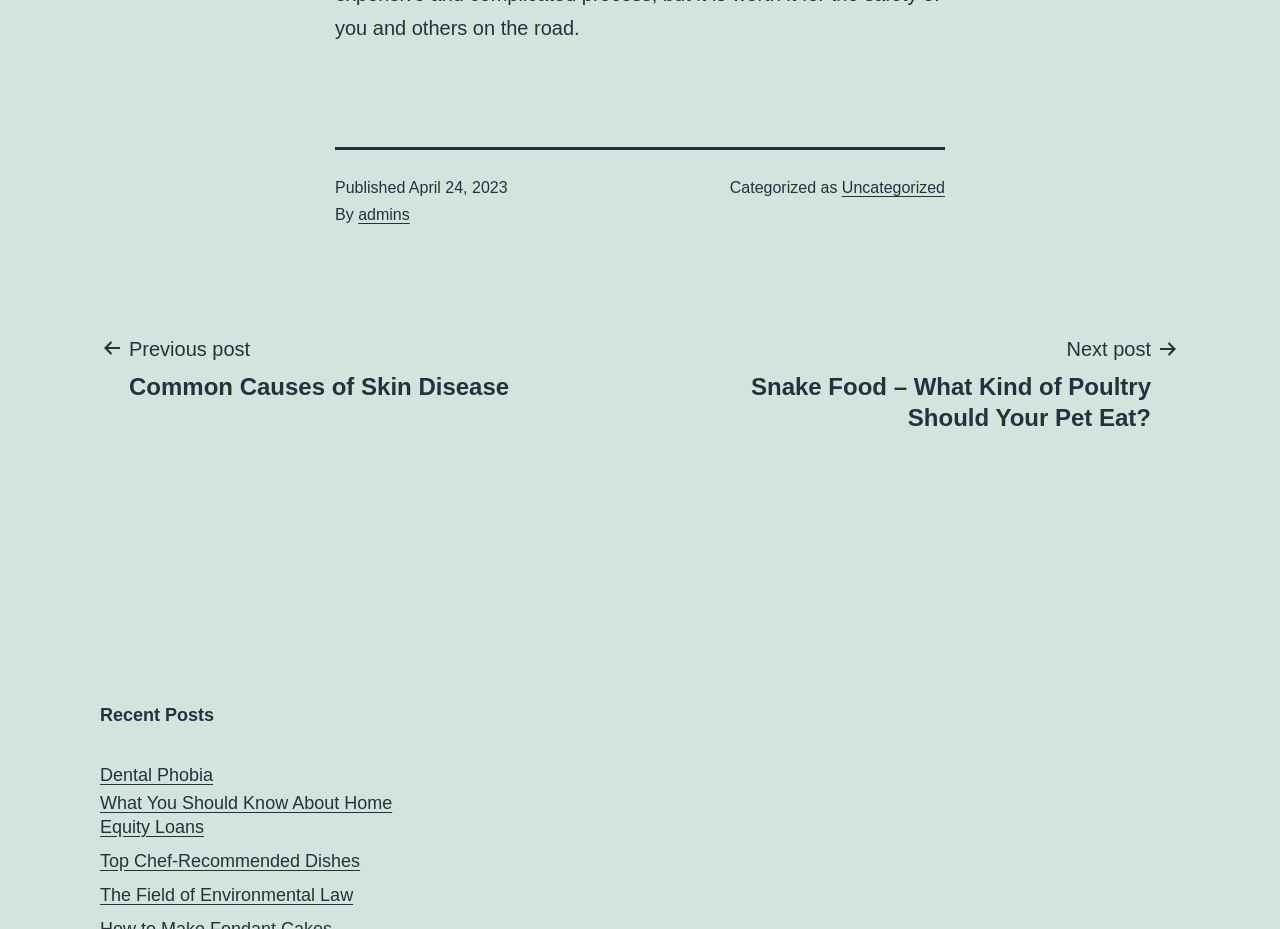Pinpoint the bounding box coordinates of the area that should be clicked to complete the following instruction: "View the Events calendar". The coordinates must be given as four float numbers between 0 and 1, i.e., [left, top, right, bottom].

None